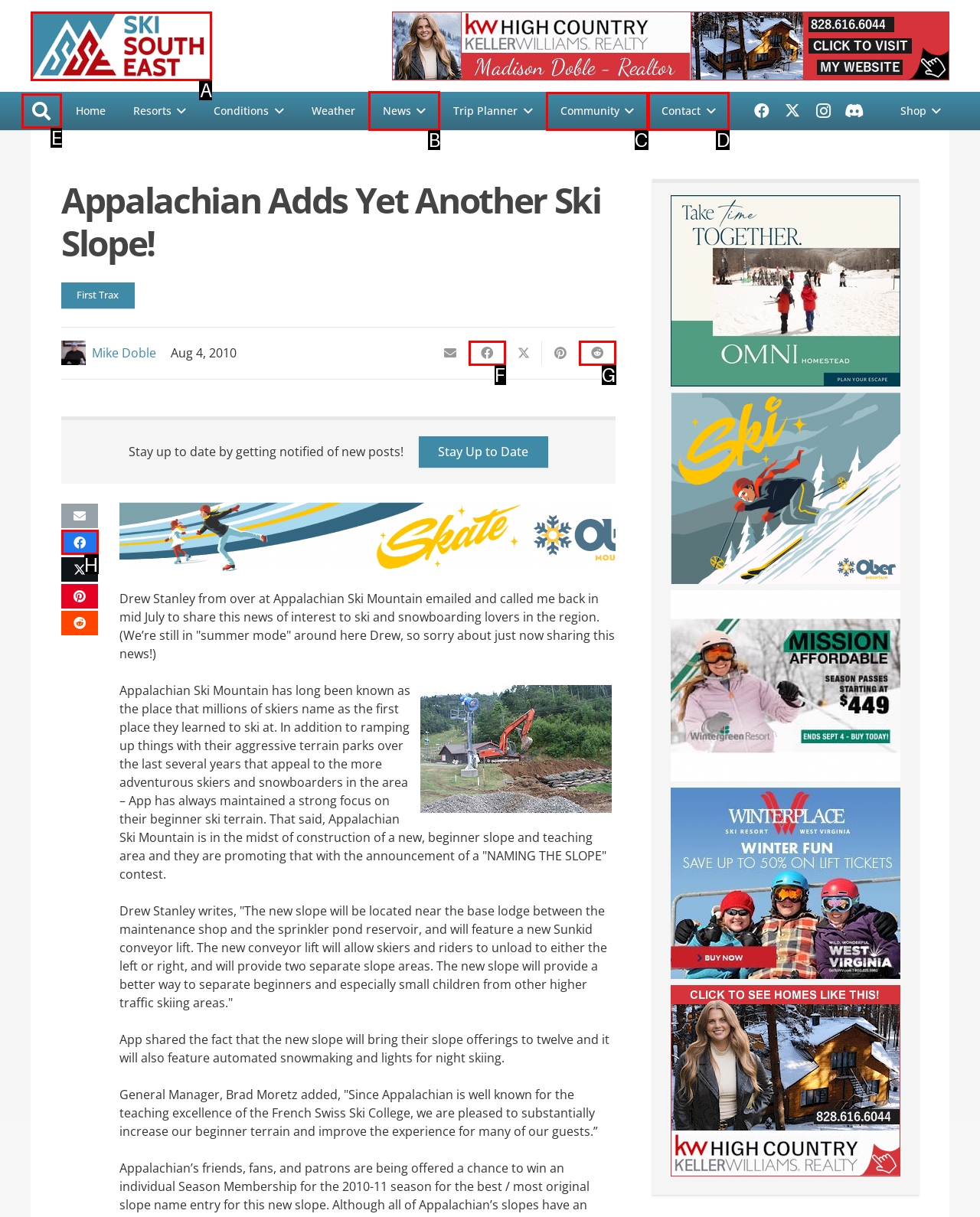Which lettered option should be clicked to perform the following task: Read the latest news
Respond with the letter of the appropriate option.

B